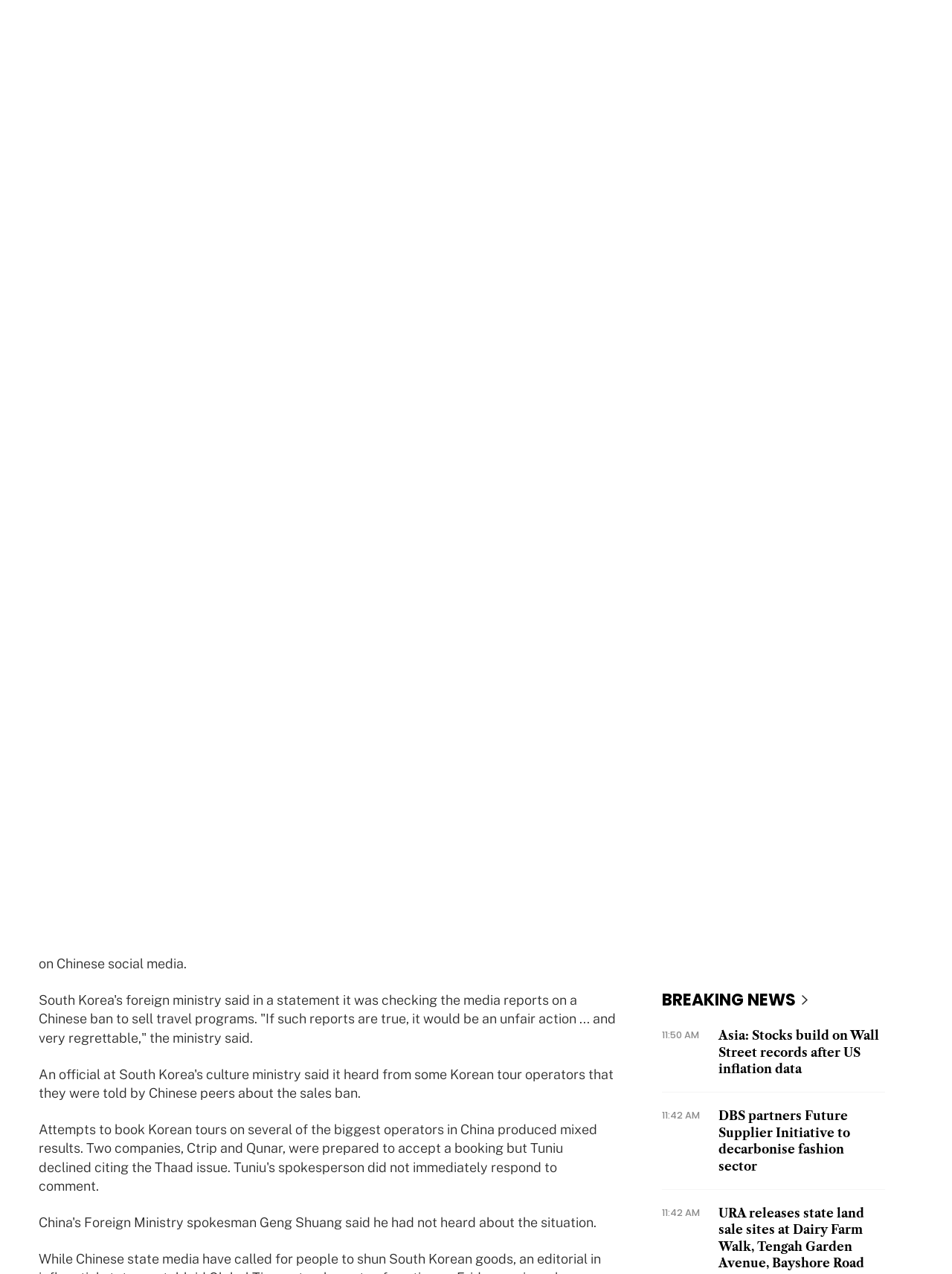What is the topic of the main article?
Use the image to answer the question with a single word or phrase.

South Korean companies and US missile defence system